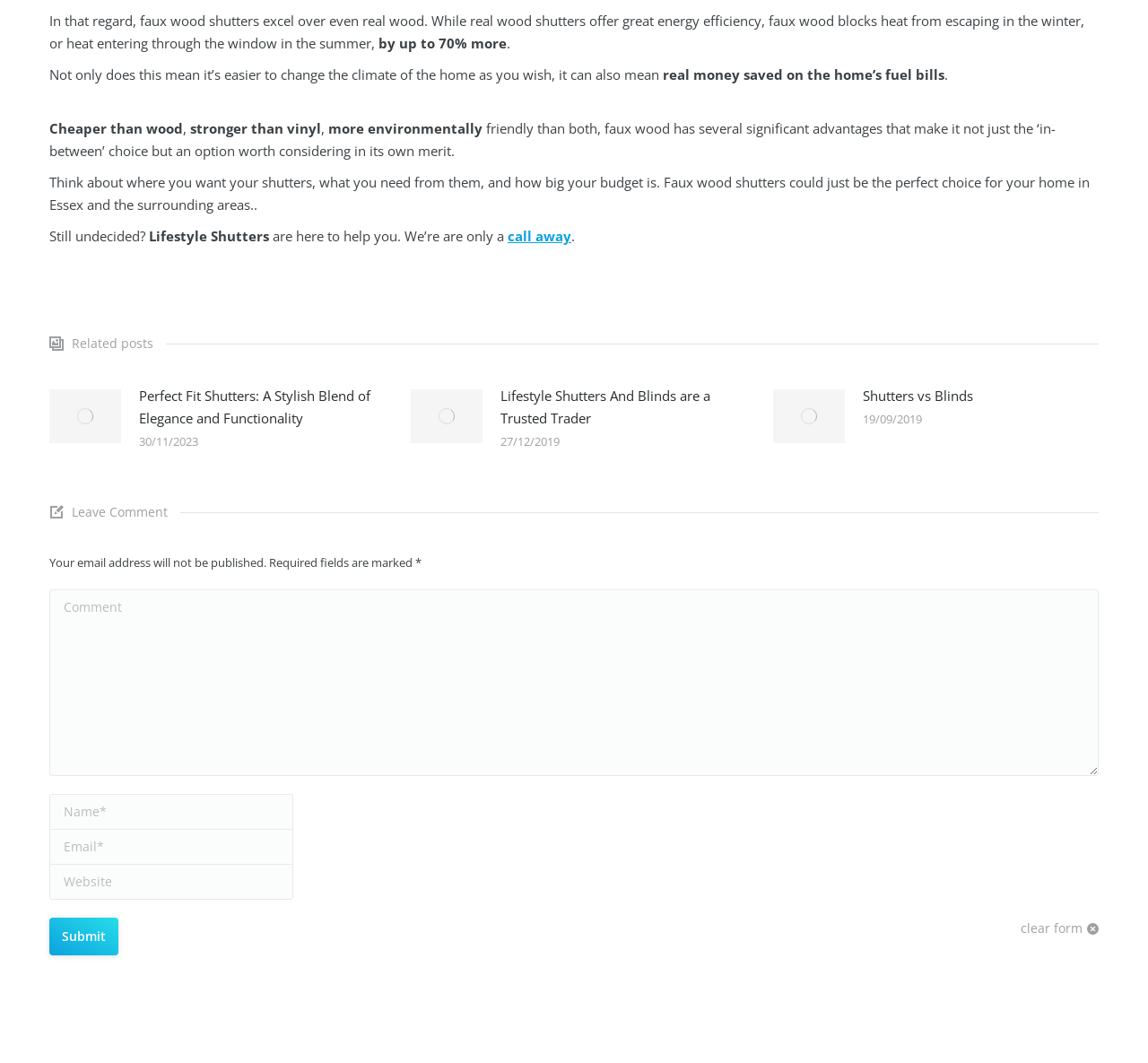What information is required to leave a comment?
Use the information from the image to give a detailed answer to the question.

To leave a comment on the webpage, the user is required to fill in their name and email address, which are marked as required fields.